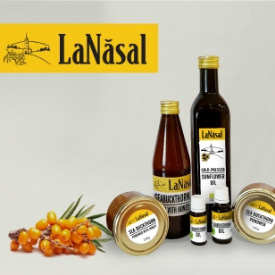Using the elements shown in the image, answer the question comprehensively: What is the color of the branding of LaNasal?

The caption states that the vibrant yellow and black branding of LaNasal is prominently featured at the top, reinforcing the brand's identity. This indicates that the branding of LaNasal is a combination of vibrant yellow and black colors.